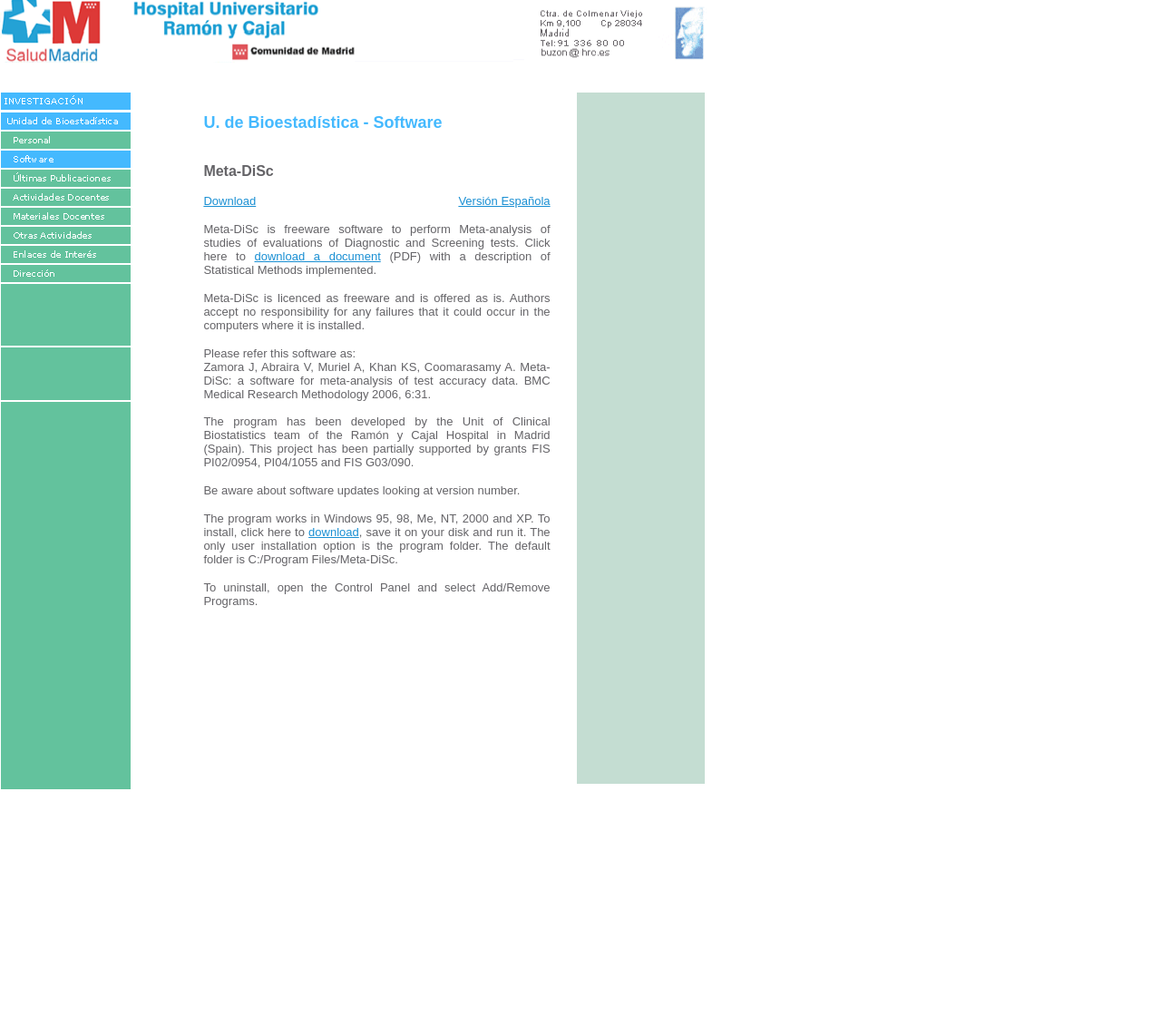Find the coordinates for the bounding box of the element with this description: "Versión Española".

[0.395, 0.187, 0.474, 0.201]